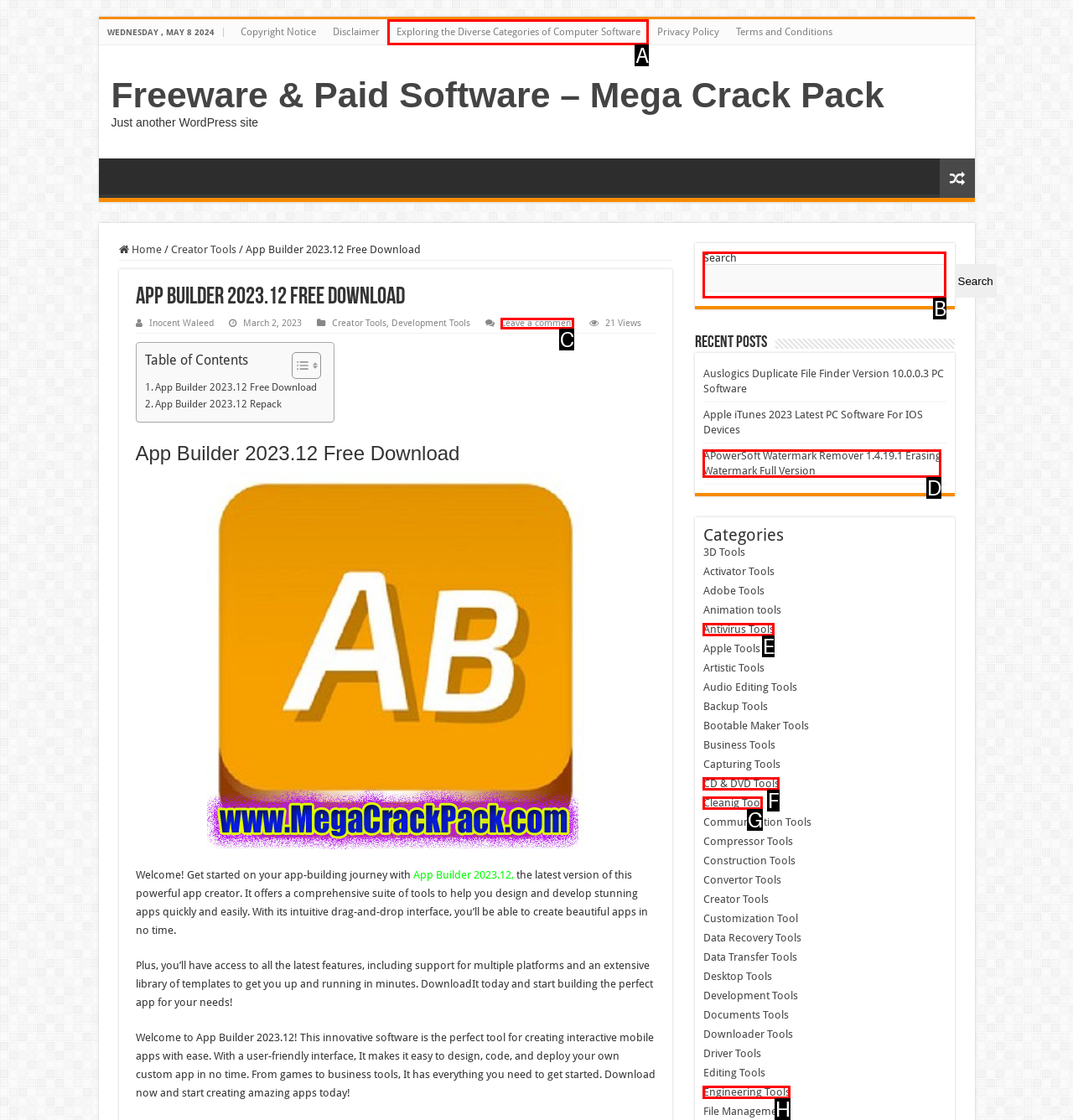Determine which UI element you should click to perform the task: Search for something
Provide the letter of the correct option from the given choices directly.

B